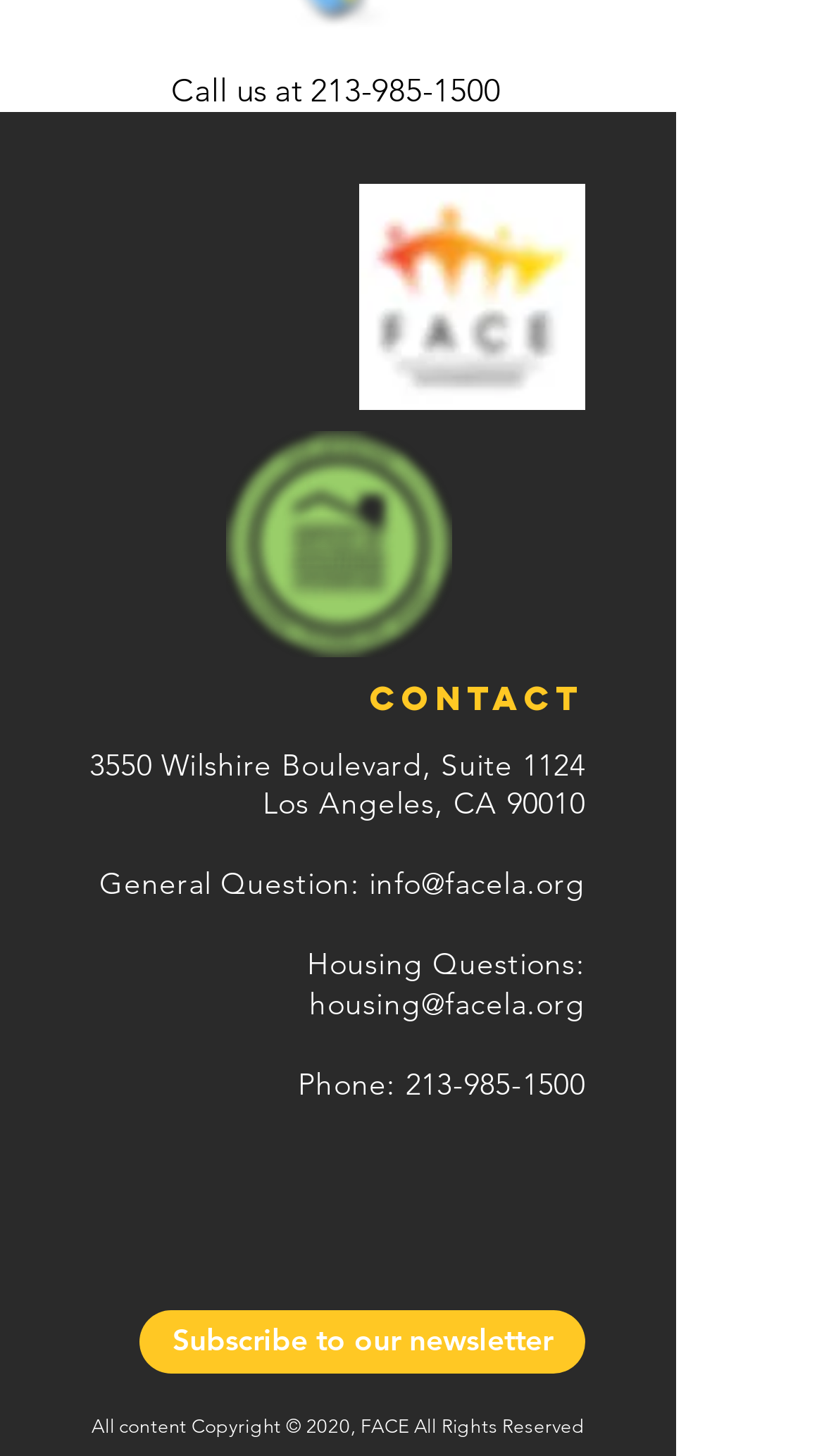Specify the bounding box coordinates of the area to click in order to execute this command: 'Call the phone number'. The coordinates should consist of four float numbers ranging from 0 to 1, and should be formatted as [left, top, right, bottom].

[0.377, 0.047, 0.608, 0.075]